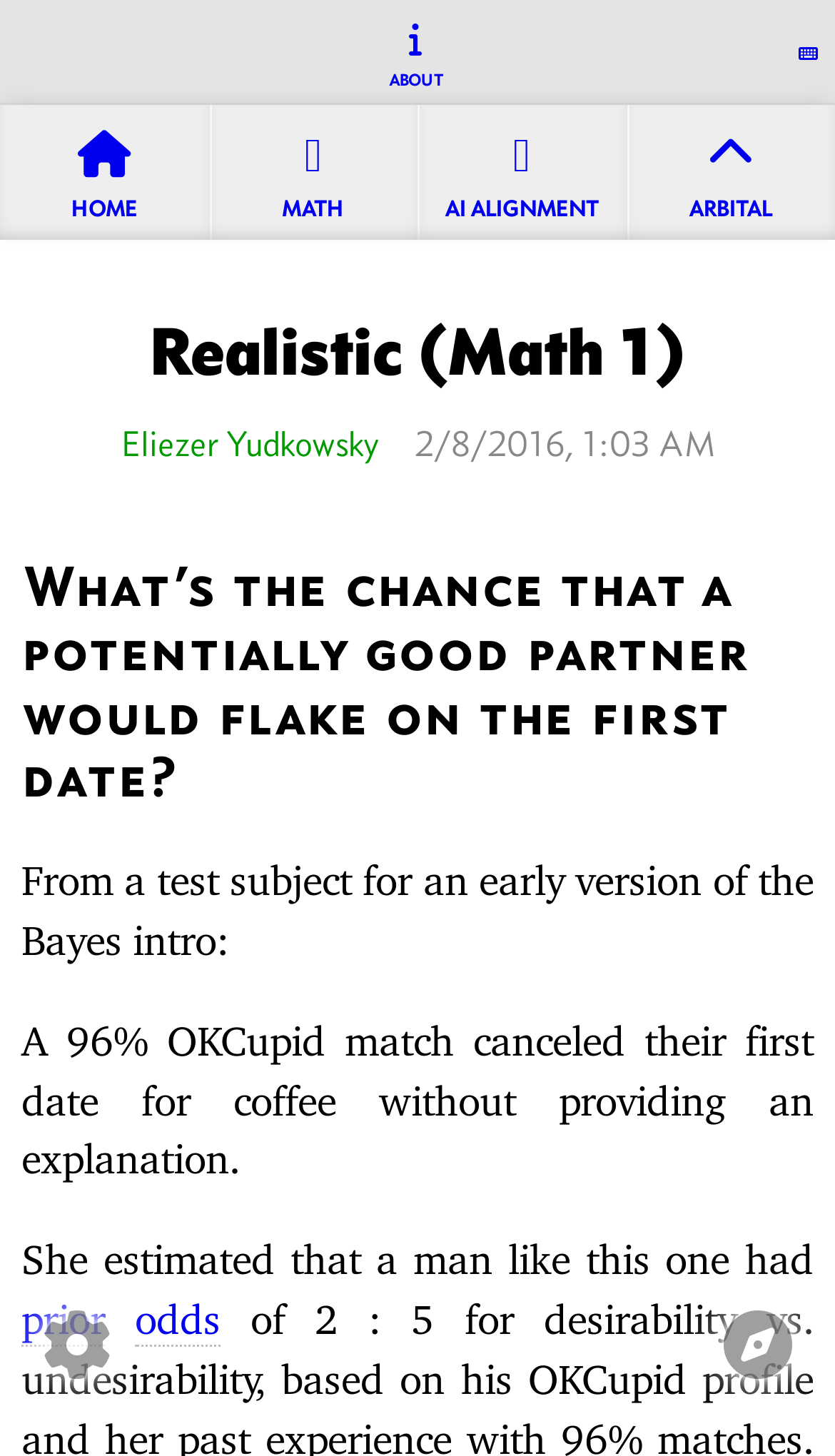Please identify the bounding box coordinates of the area that needs to be clicked to follow this instruction: "navigate to prior page".

[0.026, 0.889, 0.126, 0.925]